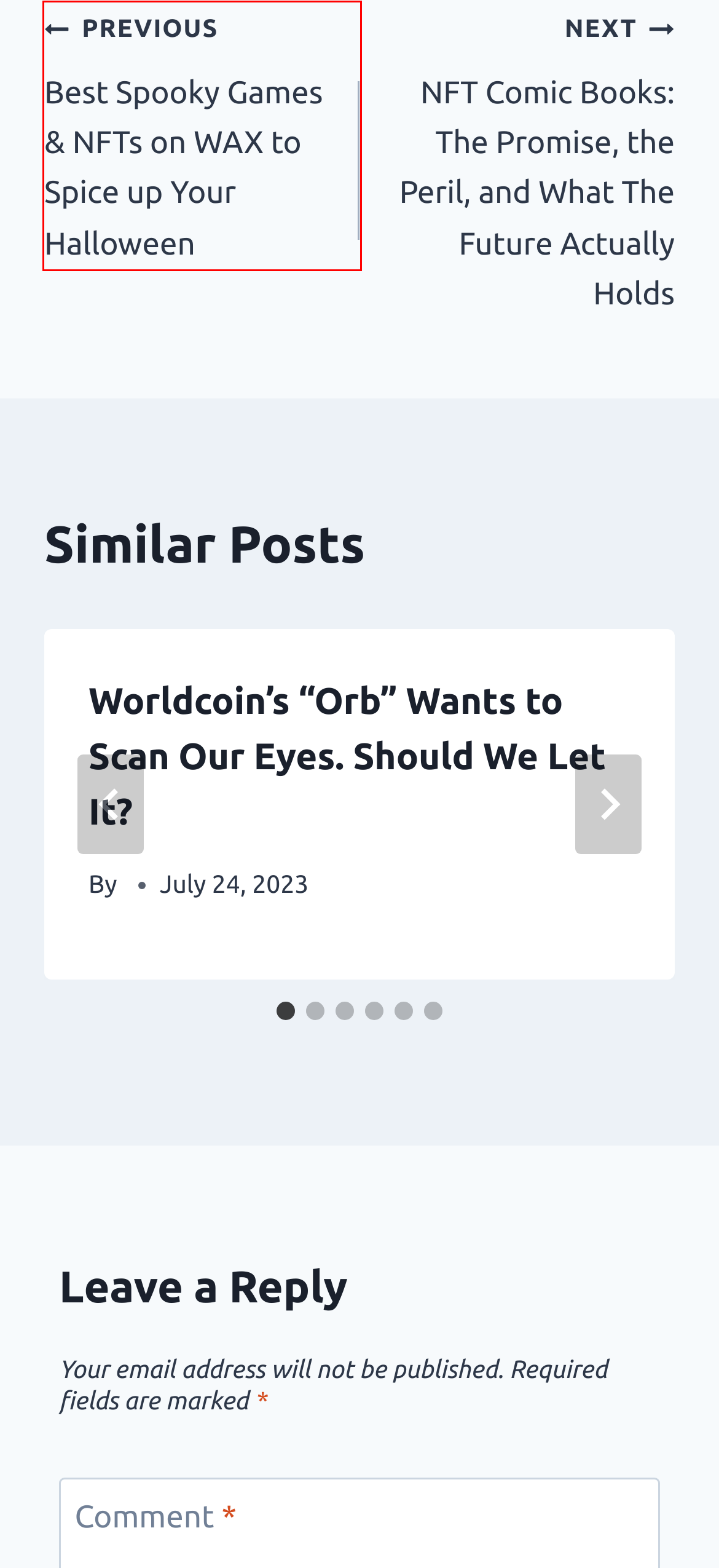A screenshot of a webpage is given with a red bounding box around a UI element. Choose the description that best matches the new webpage shown after clicking the element within the red bounding box. Here are the candidates:
A. NFT Comic Books: The Promise, the Peril, and What The Future Actually Holds - Best Best NFT
B. y00ts NFT Collection Gets Closer to Bored Apes and CryptoPunks - Best Best NFT
C. Terms and Conditions - Best Best NFT
D. Home - Way Out West
E. Best Best NFT - Best Best NFT
F. Best Spooky Games & NFTs on WAX to Spice up Your Halloween - Best Best NFT
G. Worldcoin’s “Orb” Wants to Scan Our Eyes. Should We Let It? - Best Best NFT
H. Admit One - gmoney

F